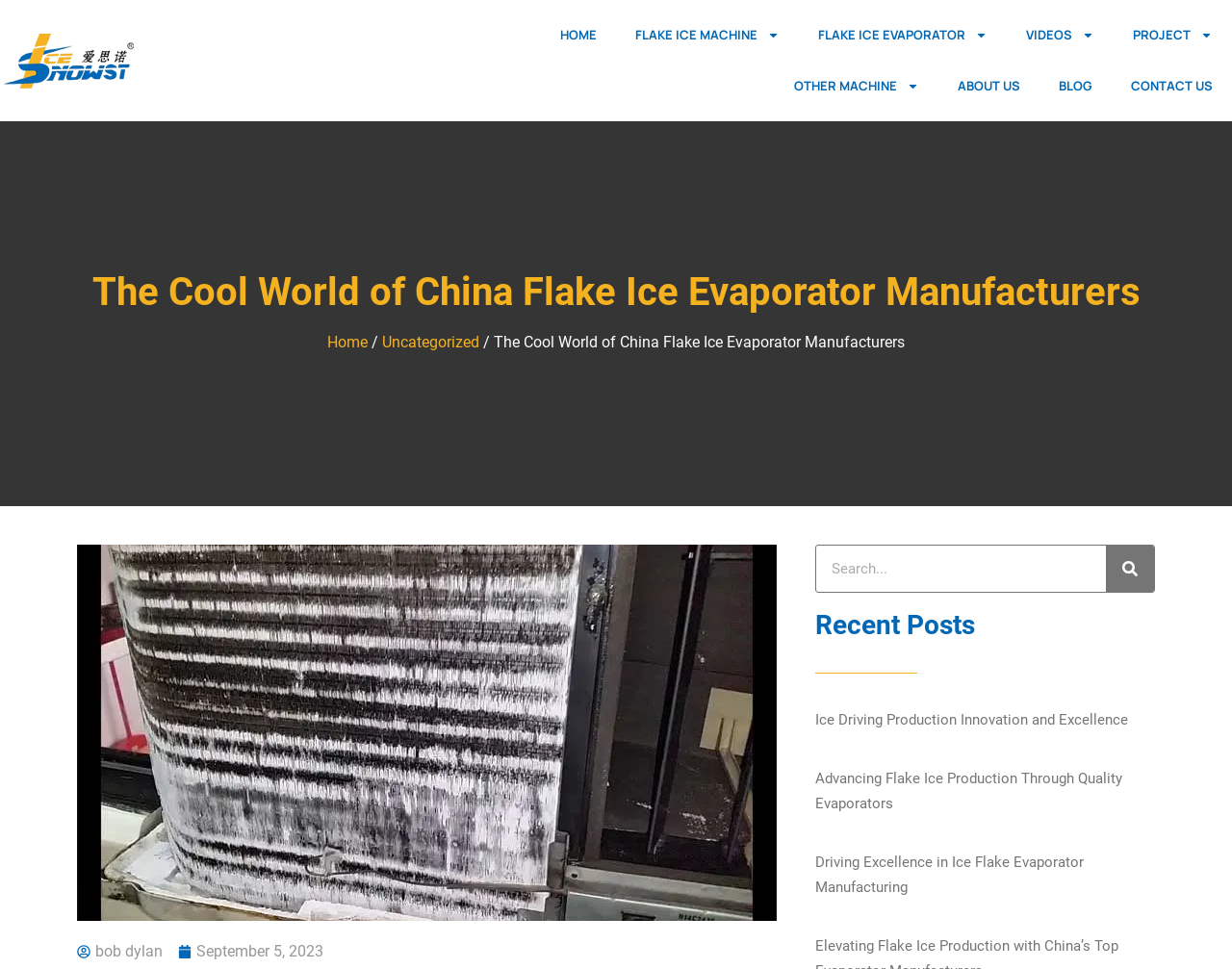Determine the bounding box coordinates of the clickable element to complete this instruction: "Read the article 'Ice Driving Production Innovation and Excellence'". Provide the coordinates in the format of four float numbers between 0 and 1, [left, top, right, bottom].

[0.661, 0.734, 0.915, 0.752]